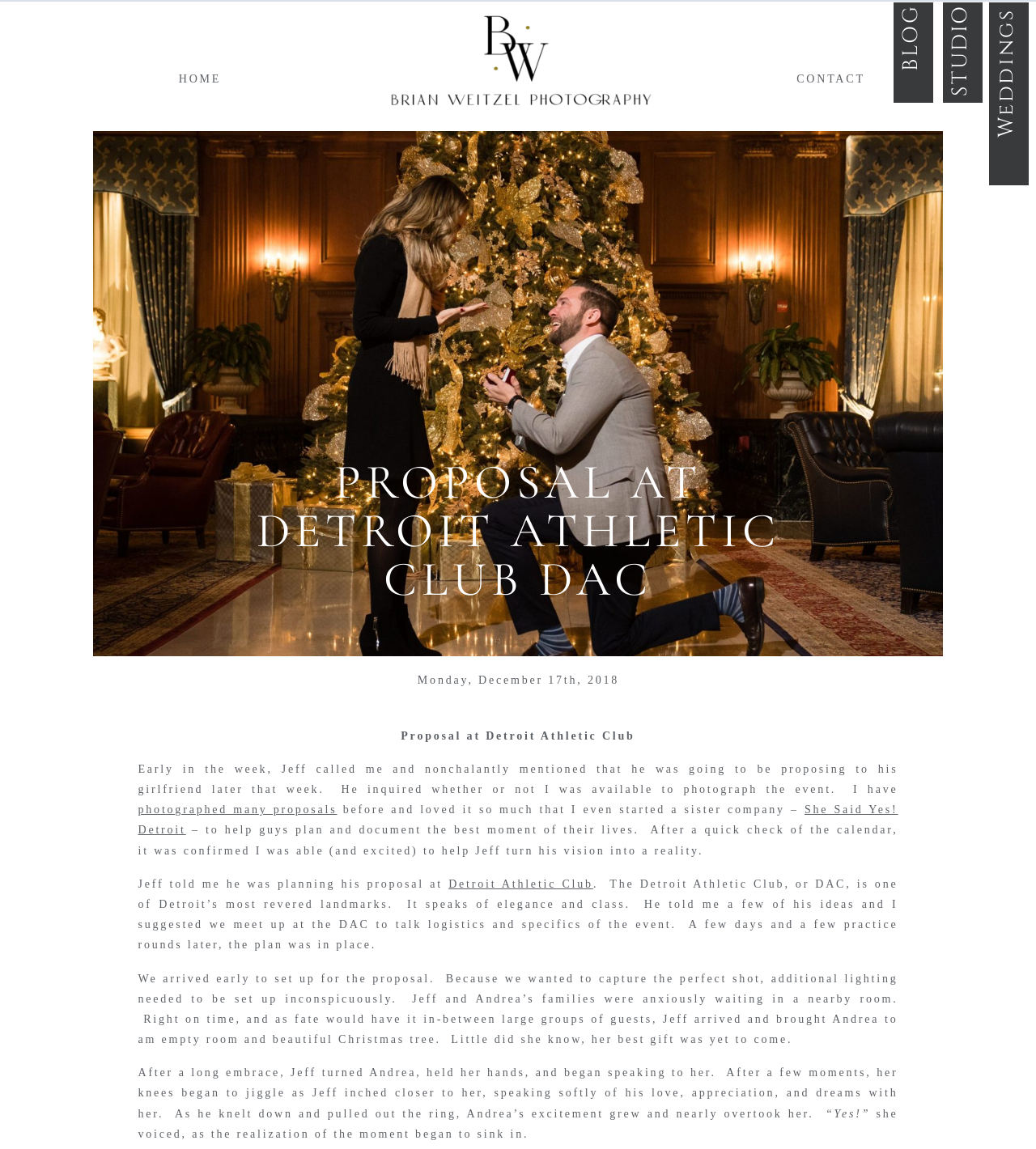Determine the bounding box coordinates of the clickable region to execute the instruction: "View the 'Proposal at Detroit Athletic Club' image". The coordinates should be four float numbers between 0 and 1, denoted as [left, top, right, bottom].

[0.088, 0.114, 0.912, 0.607]